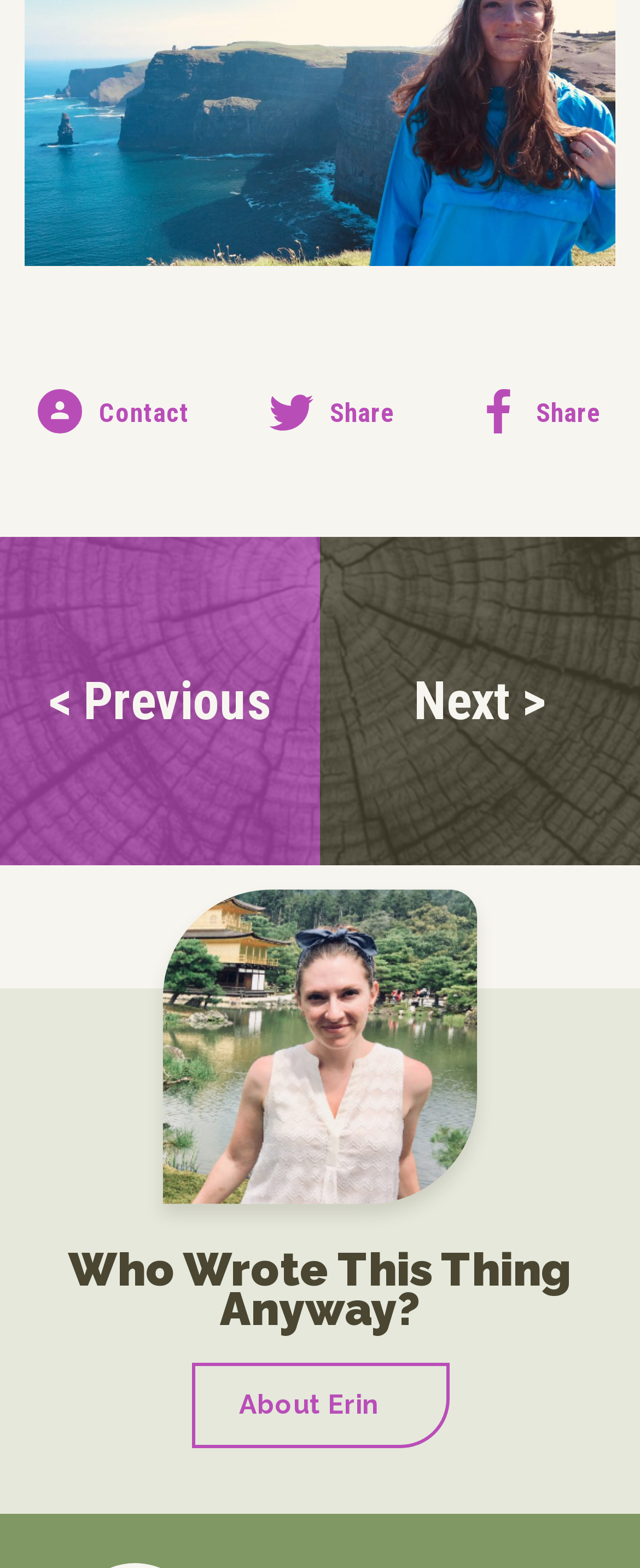What is the text of the heading at the bottom of the webpage?
Based on the screenshot, give a detailed explanation to answer the question.

The heading at the bottom of the webpage is located at [0.038, 0.798, 0.962, 0.848] and has the text 'Who Wrote This Thing Anyway?'.